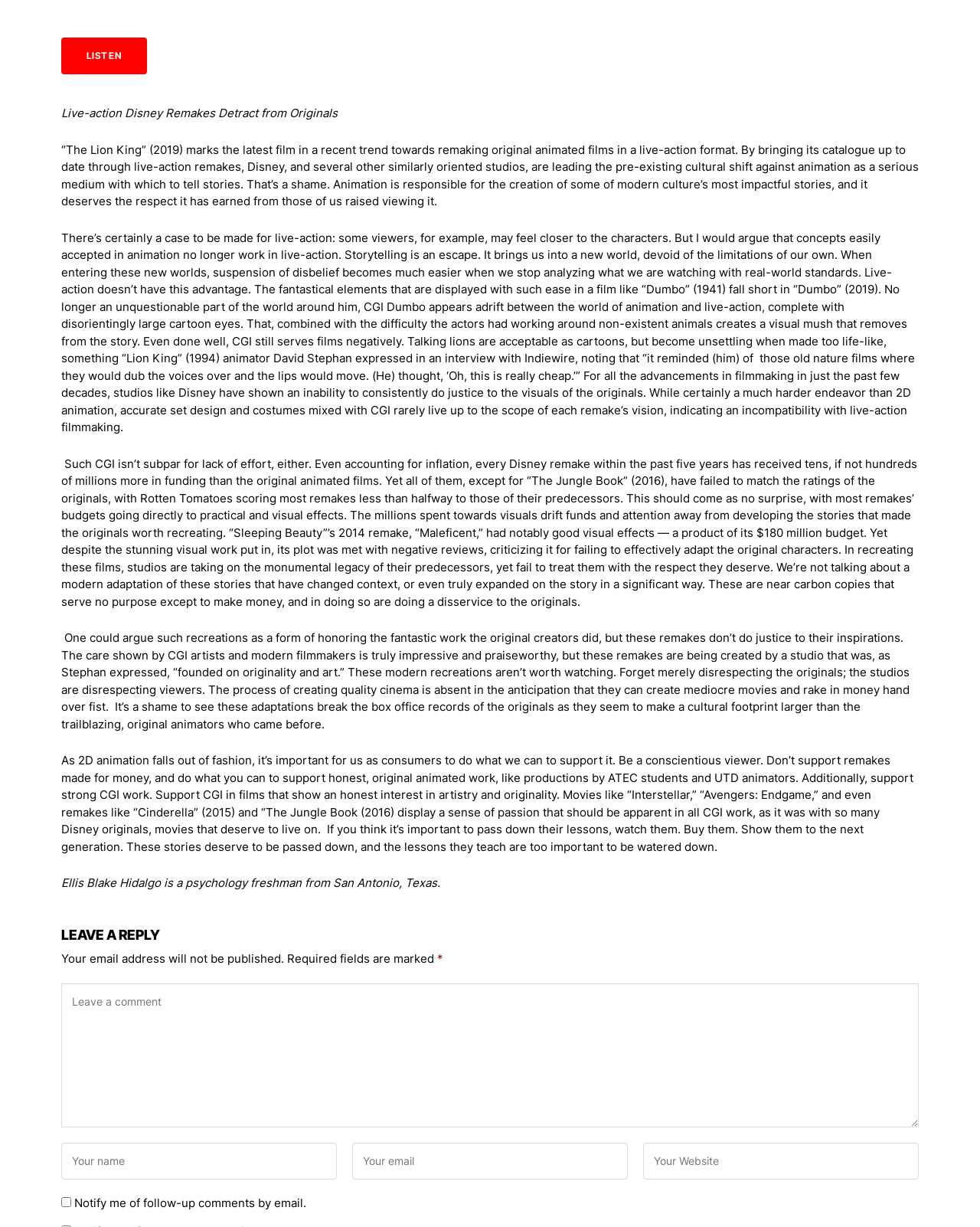For the following element description, predict the bounding box coordinates in the format (top-left x, top-left y, bottom-right x, bottom-right y). All values should be floating point numbers between 0 and 1. Description: name="comment" placeholder="Leave a comment"

[0.062, 0.801, 0.938, 0.919]